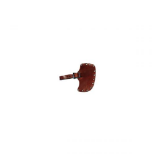Provide a comprehensive description of the image.

This image features the "Ax Head Sheath," a protective cover designed for ax blades. The sheath is crafted from high-quality materials, showcasing a durable leather construction. It features a design tailored to securely fit over the blade, helping to maintain the tool's sharpness while preventing accidental cuts. The attachment strap allows for easy securing, ensuring the sheath stays in place during transport or storage. This item is part of a greater collection of tools ideal for handling loose and bulky materials, making it a practical addition for both professionals and DIY enthusiasts.